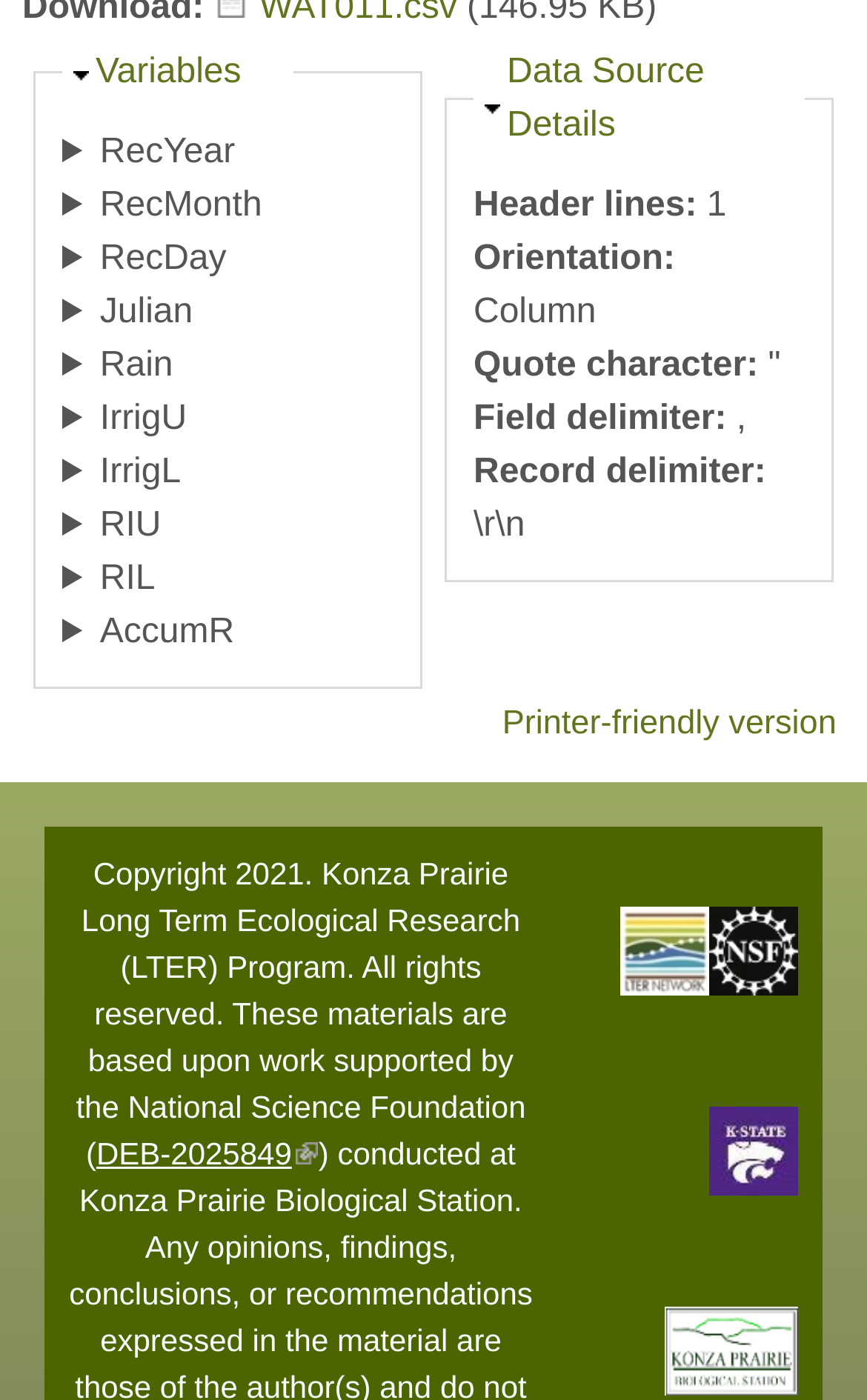What is the name of the research program?
Please describe in detail the information shown in the image to answer the question.

I found the answer by looking at the copyright information at the bottom of the webpage, which mentions 'Konza Prairie Long Term Ecological Research (LTER) Program'.